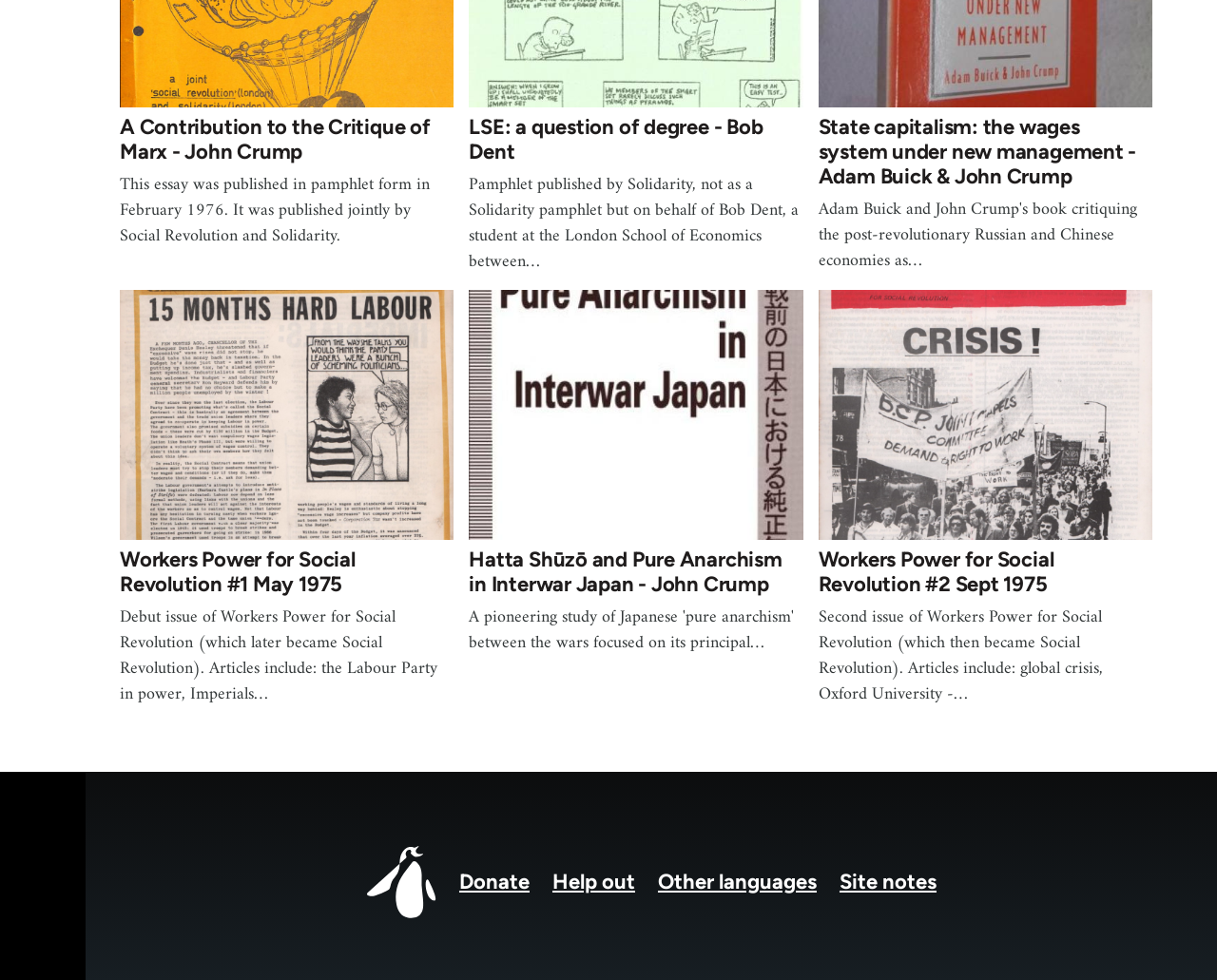Please identify the bounding box coordinates of the area that needs to be clicked to fulfill the following instruction: "View article about A Contribution to the Critique of Marx."

[0.098, 0.117, 0.373, 0.167]